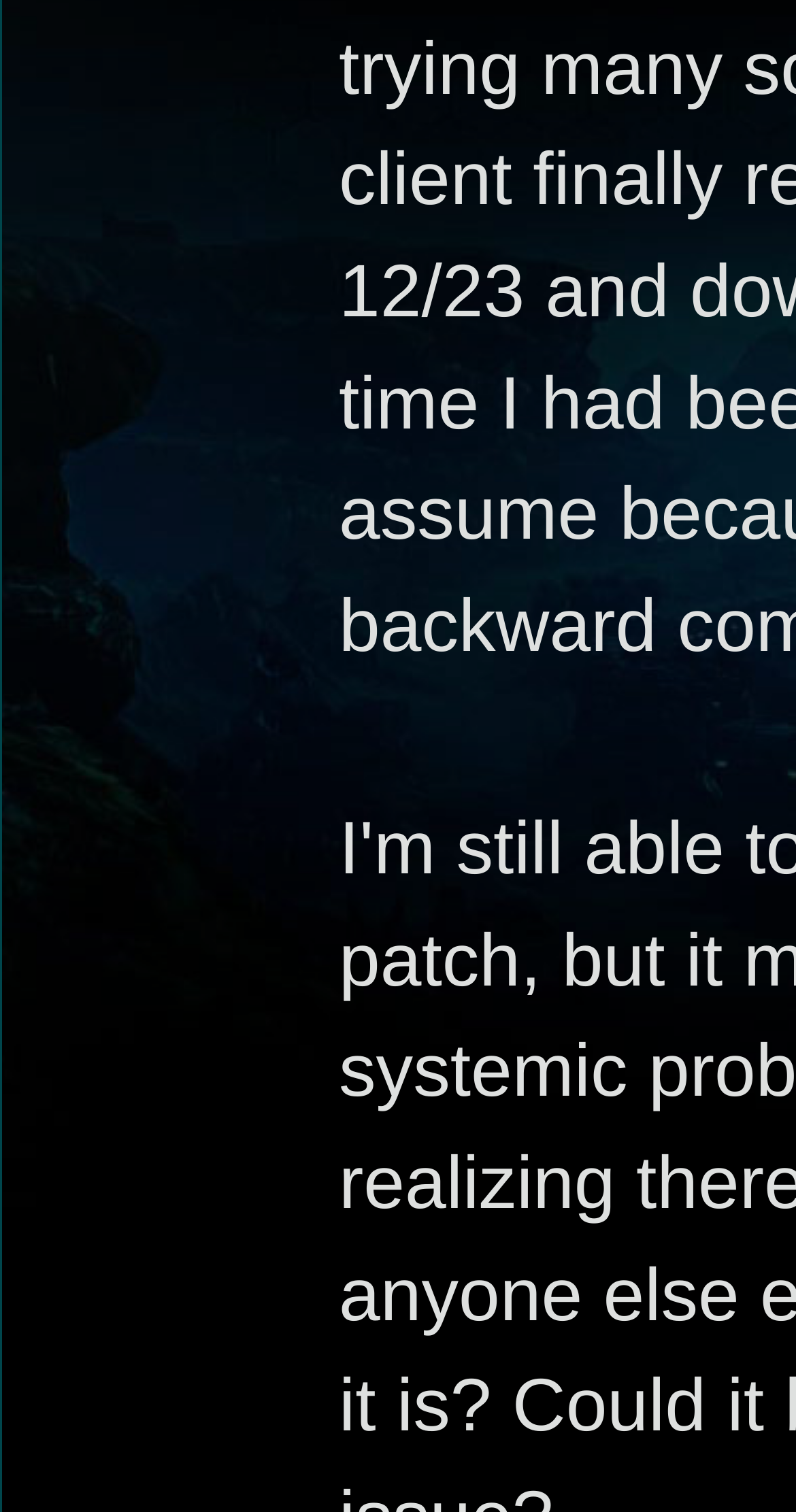Locate the bounding box of the UI element with the following description: "Home".

[0.031, 0.572, 0.157, 0.604]